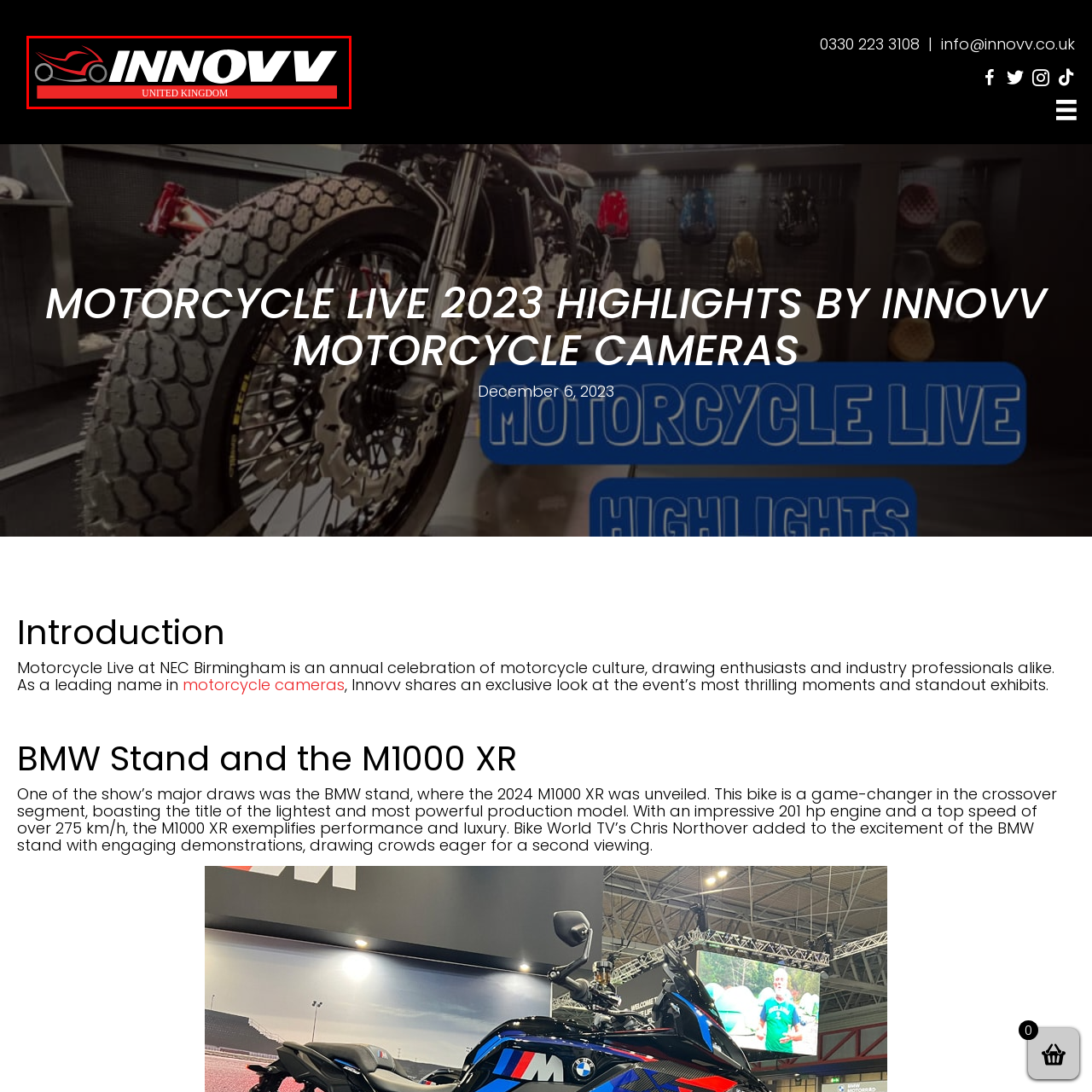What is the color of the stylized motorcycle outline?
Please examine the image within the red bounding box and provide your answer using just one word or phrase.

Red